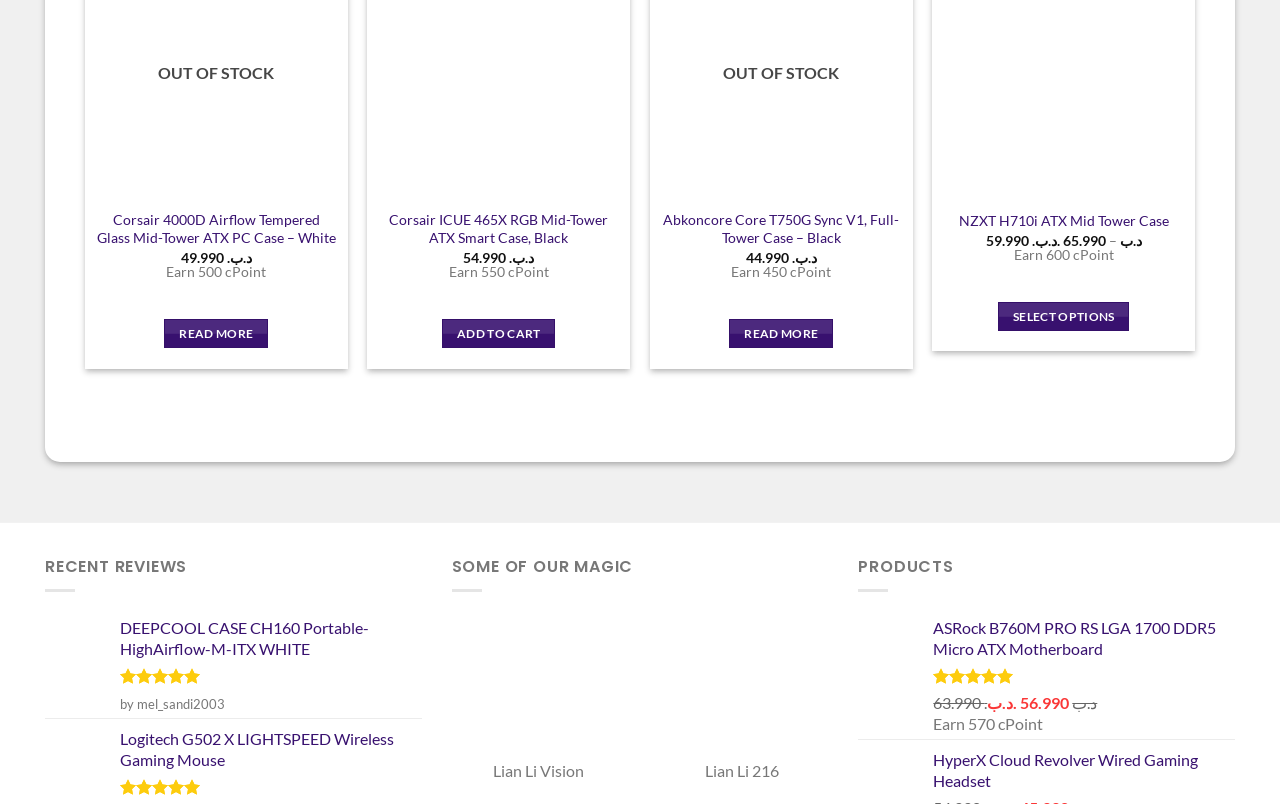Identify the bounding box coordinates of the clickable region to carry out the given instruction: "Read more about Corsair 4000D Airflow Tempered Glass Mid-Tower ATX PC Case – White".

[0.128, 0.396, 0.209, 0.433]